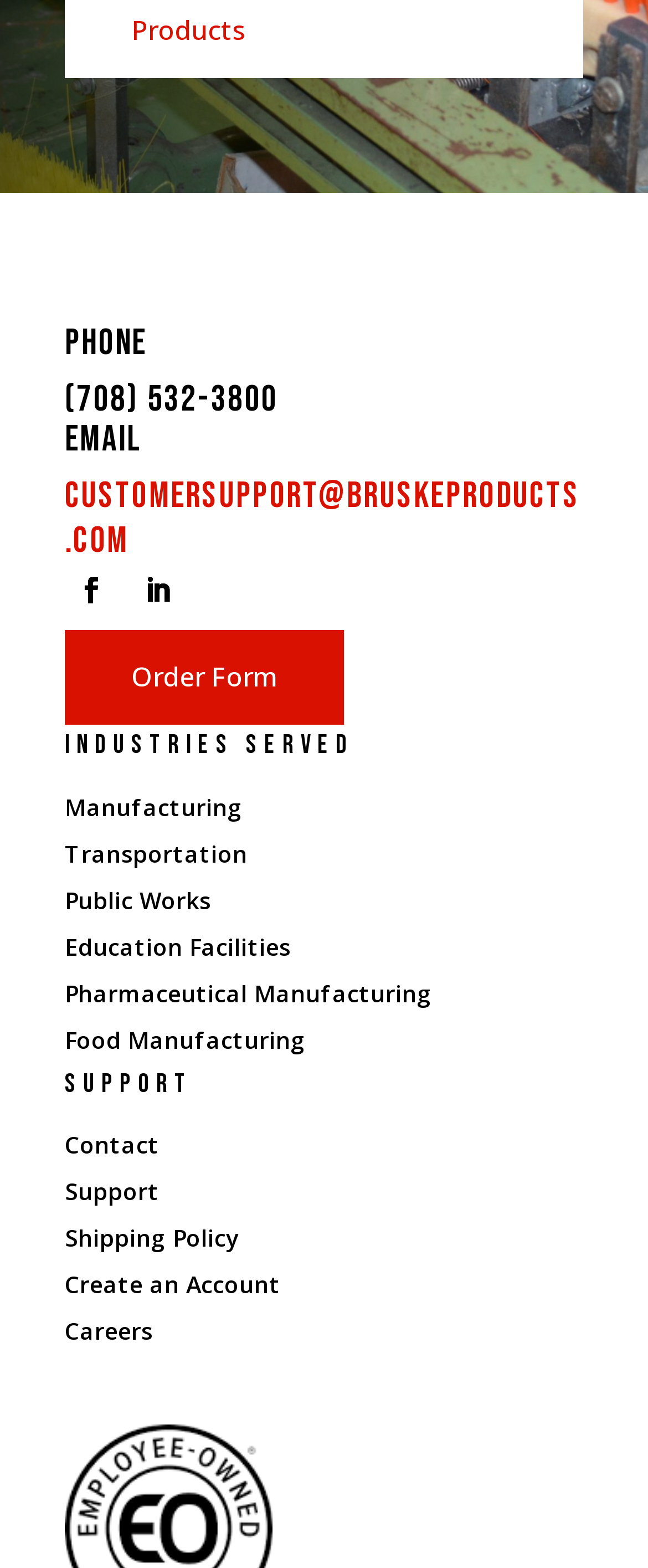Use the details in the image to answer the question thoroughly: 
How many industries are served?

The 'Industries Served' section lists six industries, which are 'Manufacturing', 'Transportation', 'Public Works', 'Education Facilities', 'Pharmaceutical Manufacturing', and 'Food Manufacturing'.